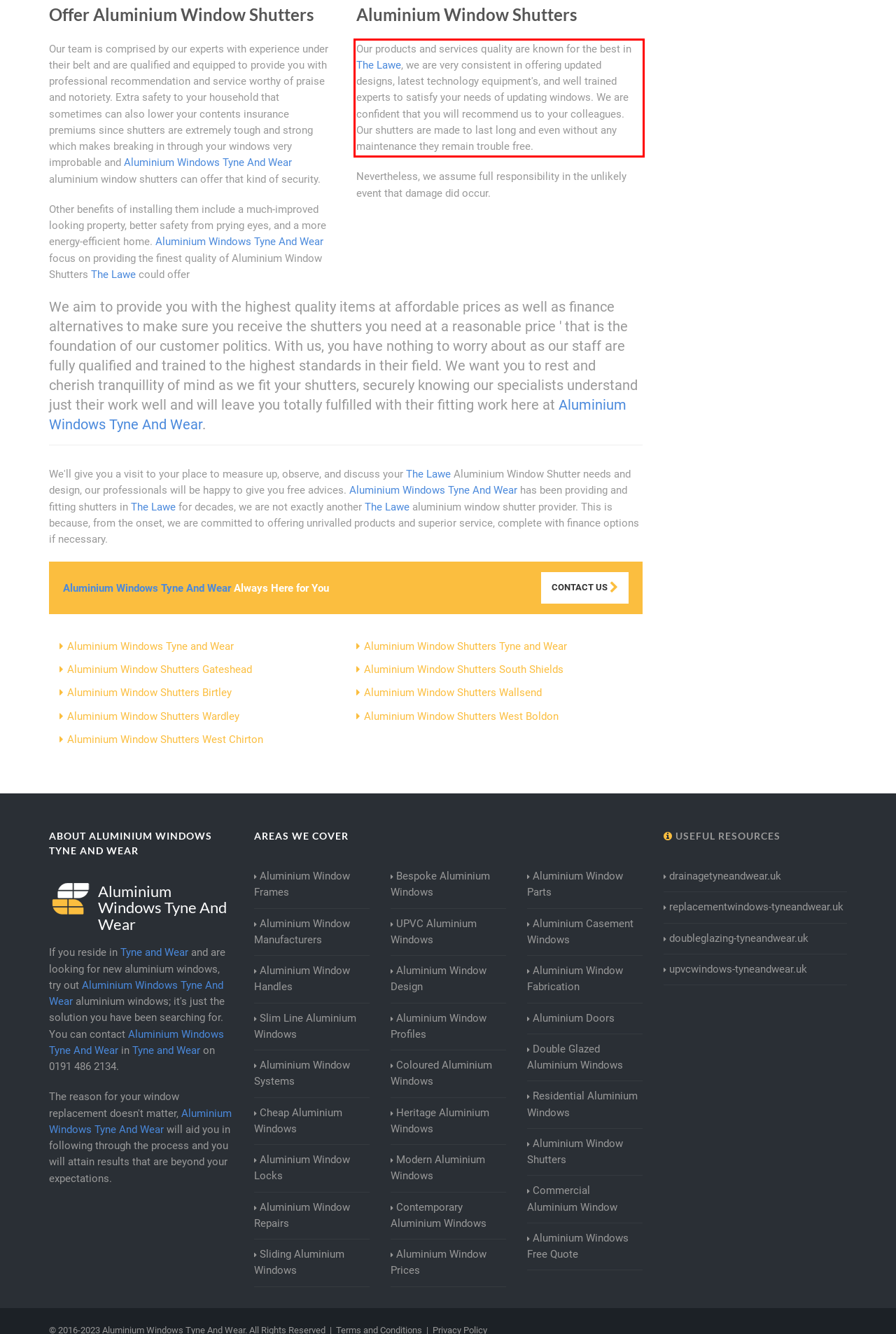You have a screenshot of a webpage with a red bounding box. Identify and extract the text content located inside the red bounding box.

Our products and services quality are known for the best in The Lawe, we are very consistent in offering updated designs, latest technology equipment's, and well trained experts to satisfy your needs of updating windows. We are confident that you will recommend us to your colleagues. Our shutters are made to last long and even without any maintenance they remain trouble free.